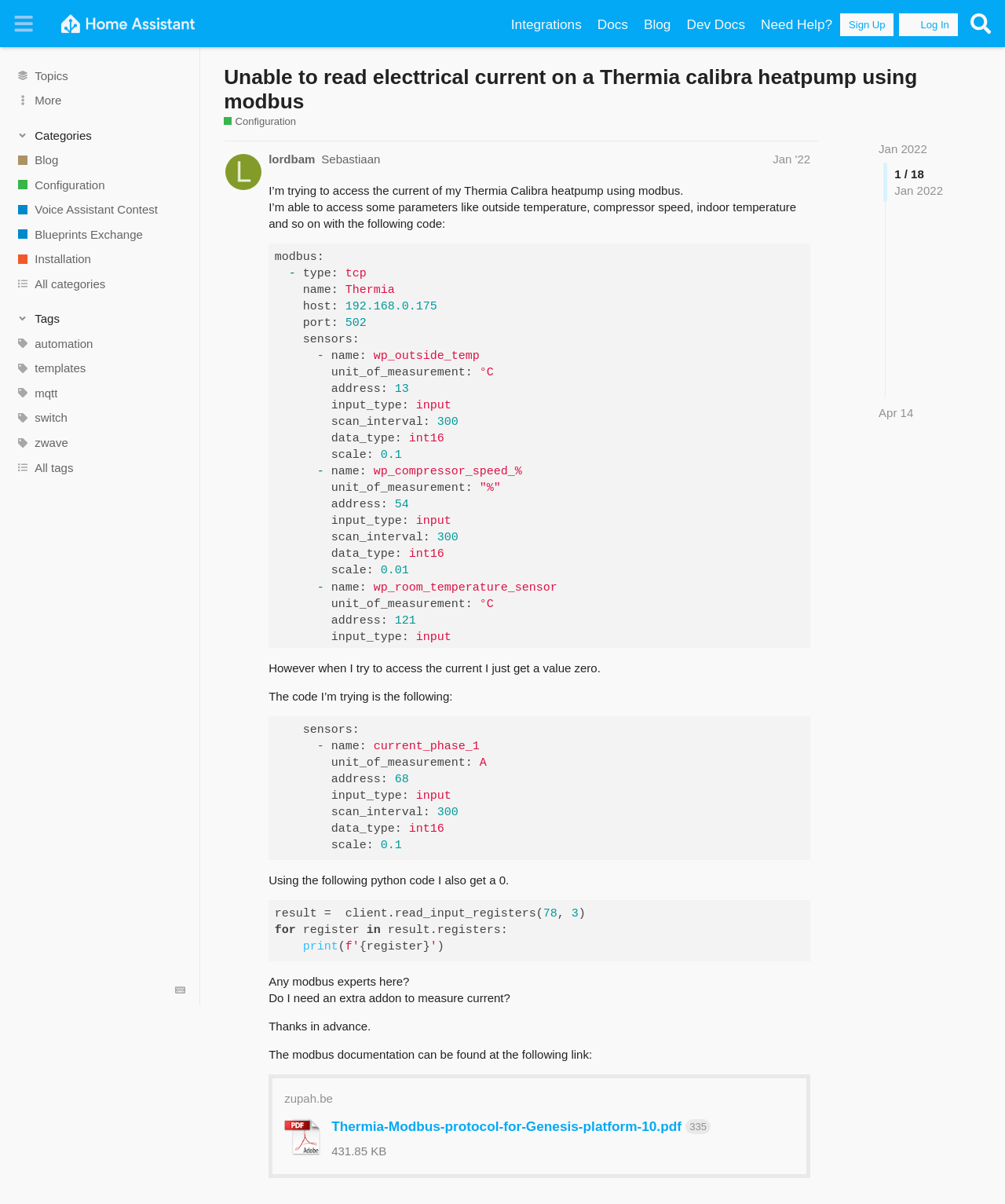Based on the element description: "Voice Assistant Contest", identify the bounding box coordinates for this UI element. The coordinates must be four float numbers between 0 and 1, listed as [left, top, right, bottom].

[0.0, 0.164, 0.199, 0.184]